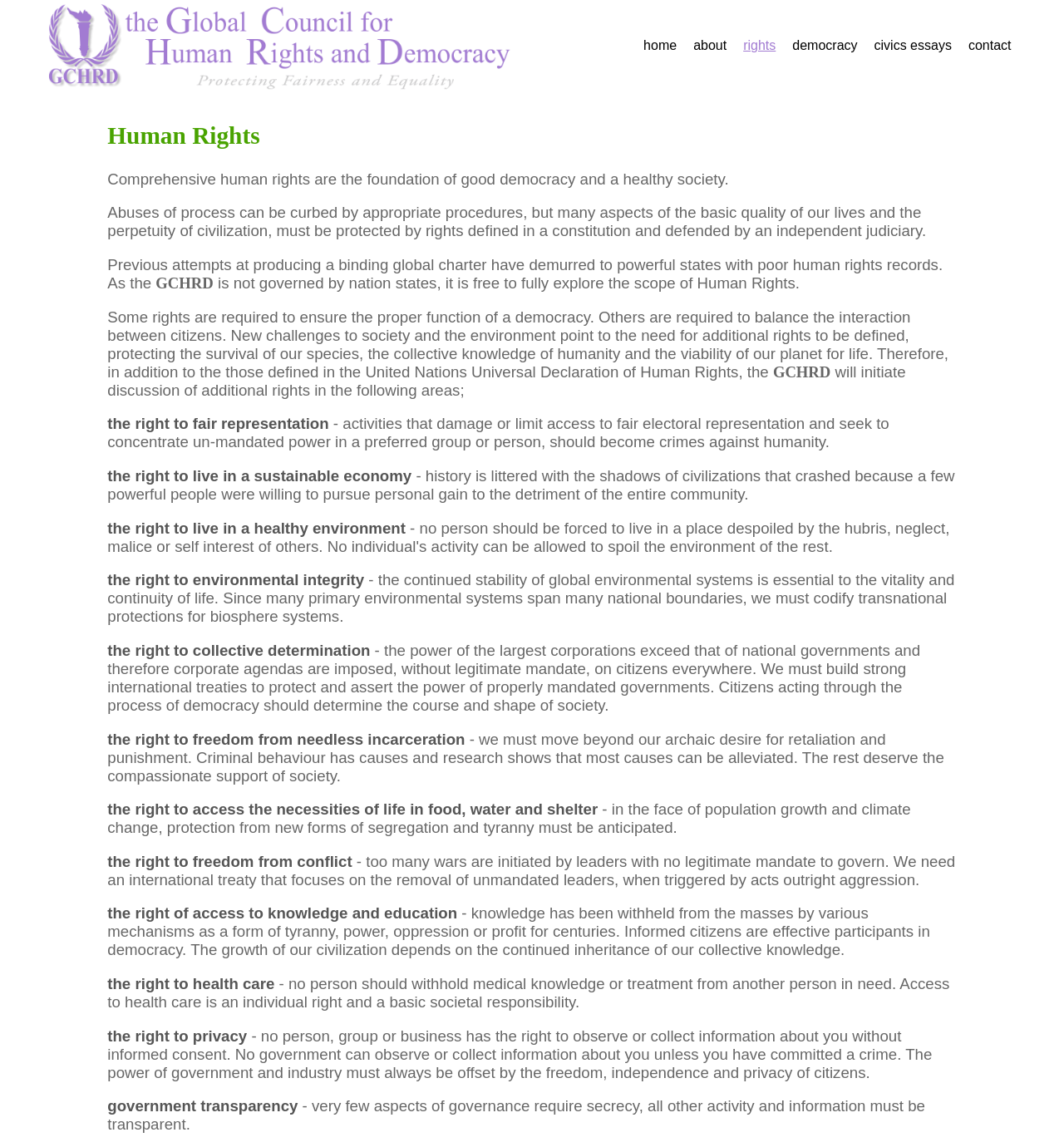Provide a single word or phrase answer to the question: 
What is the importance of government transparency?

To offset the power of government and industry